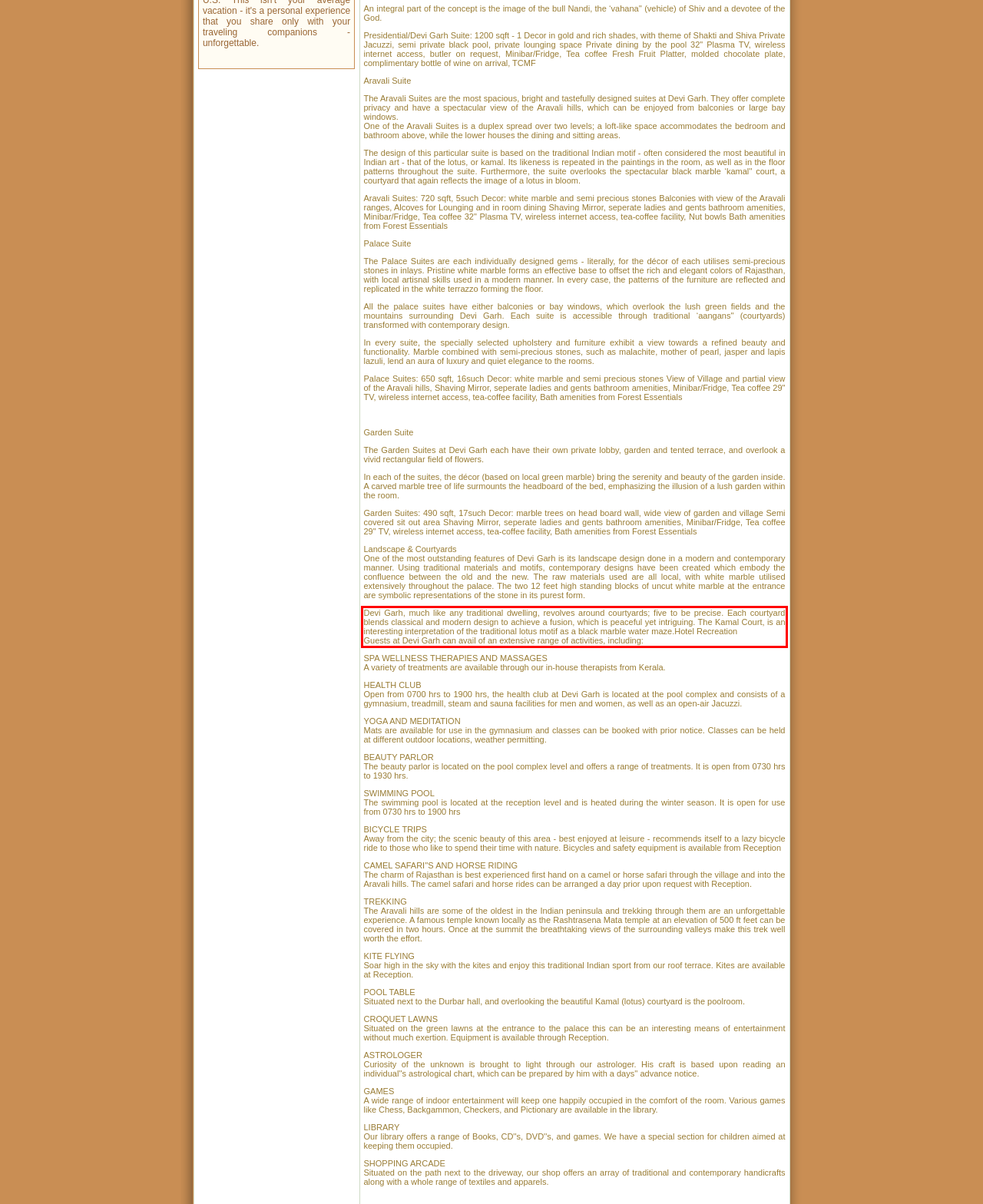Your task is to recognize and extract the text content from the UI element enclosed in the red bounding box on the webpage screenshot.

Devi Garh, much like any traditional dwelling, revolves around courtyards; five to be precise. Each courtyard blends classical and modern design to achieve a fusion, which is peaceful yet intriguing. The Kamal Court, is an interesting interpretation of the traditional lotus motif as a black marble water maze.Hotel Recreation Guests at Devi Garh can avail of an extensive range of activities, including: